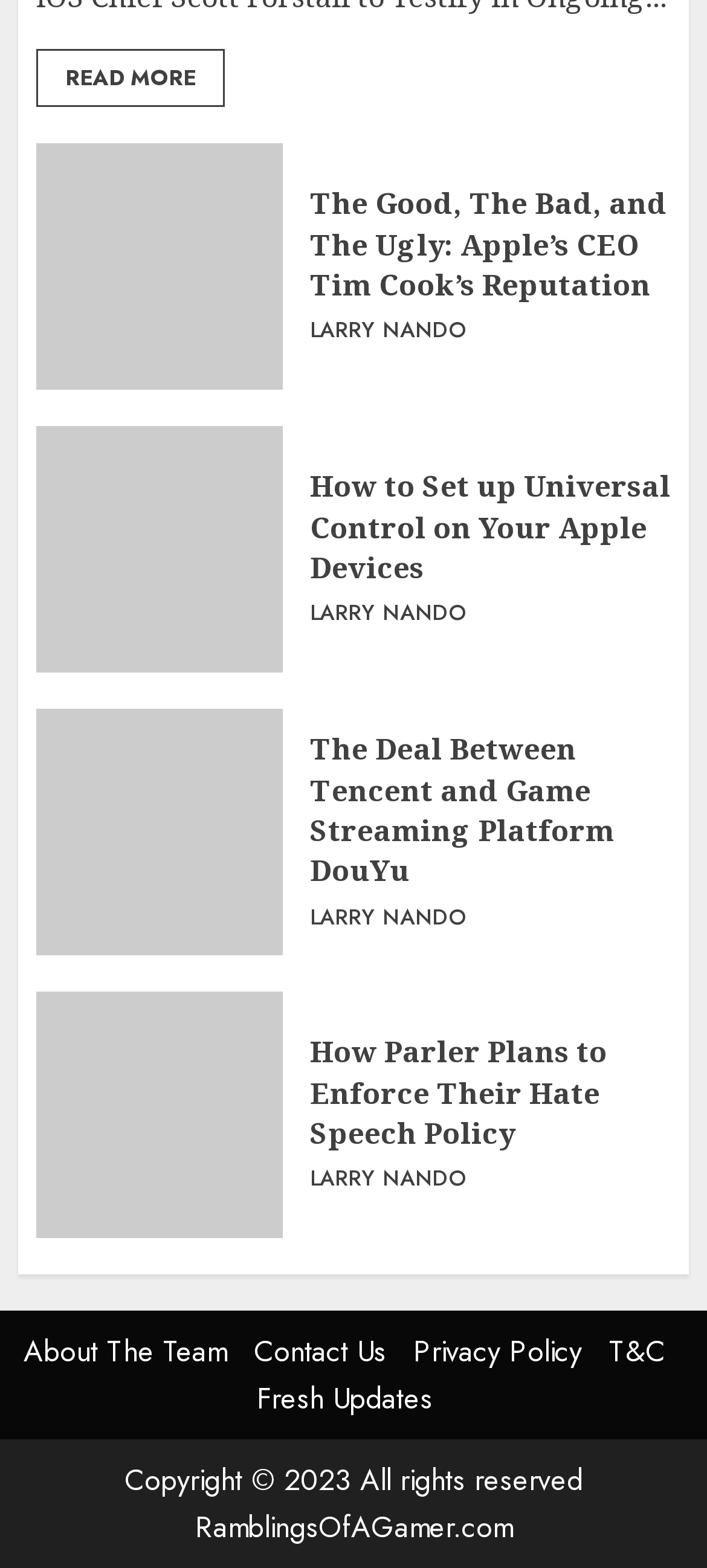Pinpoint the bounding box coordinates of the area that must be clicked to complete this instruction: "Check out the latest updates".

[0.363, 0.878, 0.612, 0.905]